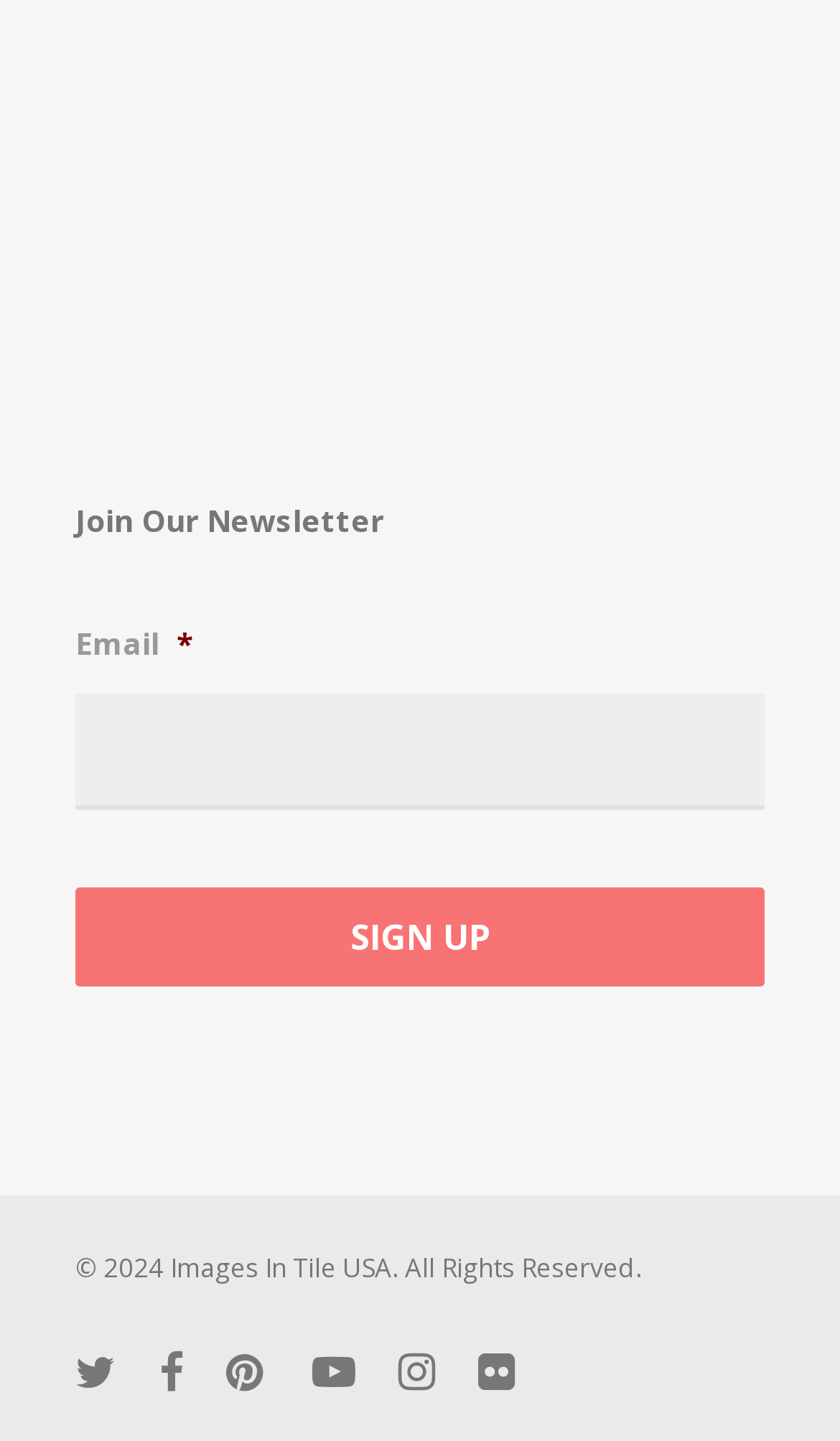Please identify the bounding box coordinates for the region that you need to click to follow this instruction: "Click 'SIGN UP'".

[0.09, 0.616, 0.91, 0.684]